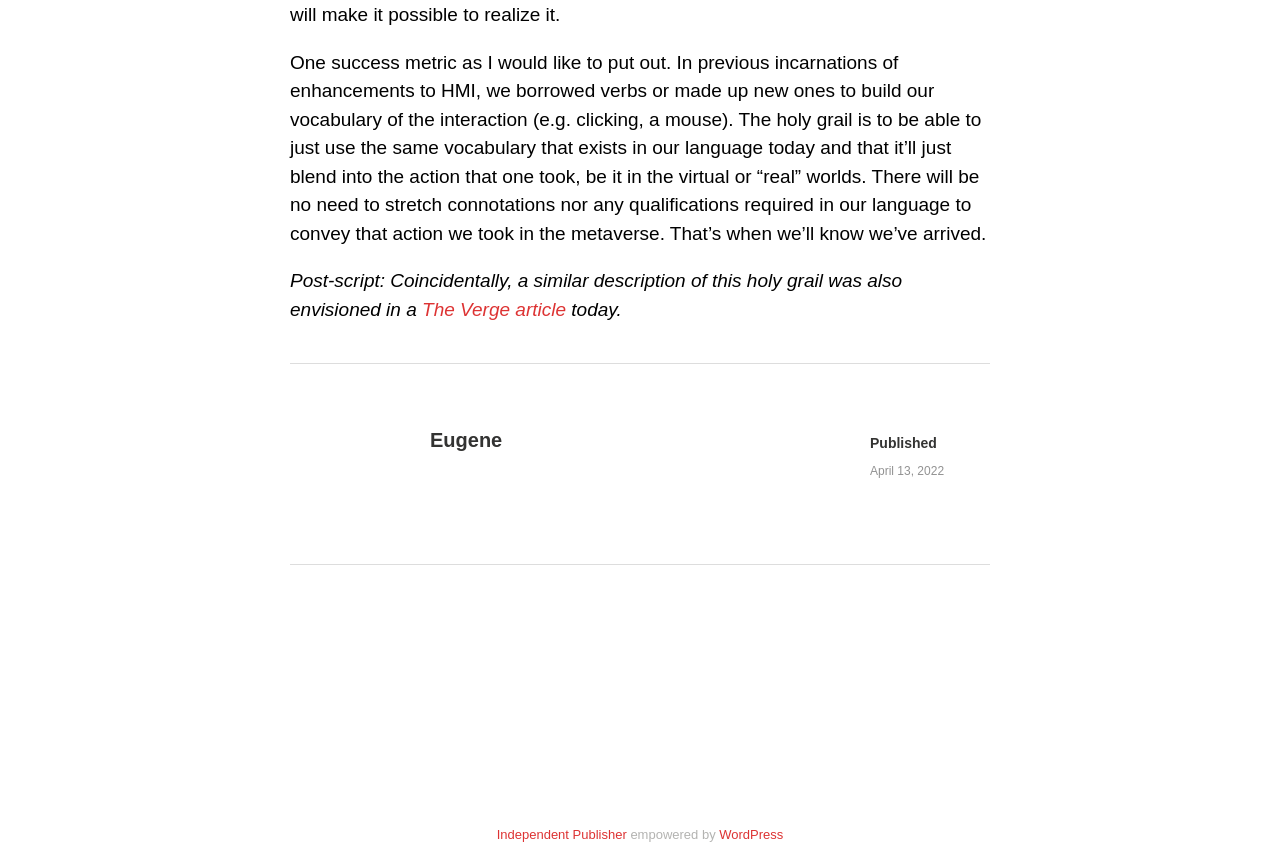What is the holy grail of HMI enhancements?
Please respond to the question with a detailed and well-explained answer.

The holy grail is mentioned in the first paragraph of the webpage, where it is described as being able to use the same vocabulary that exists in our language today, without needing to stretch connotations or qualifications, to convey actions taken in the metaverse.